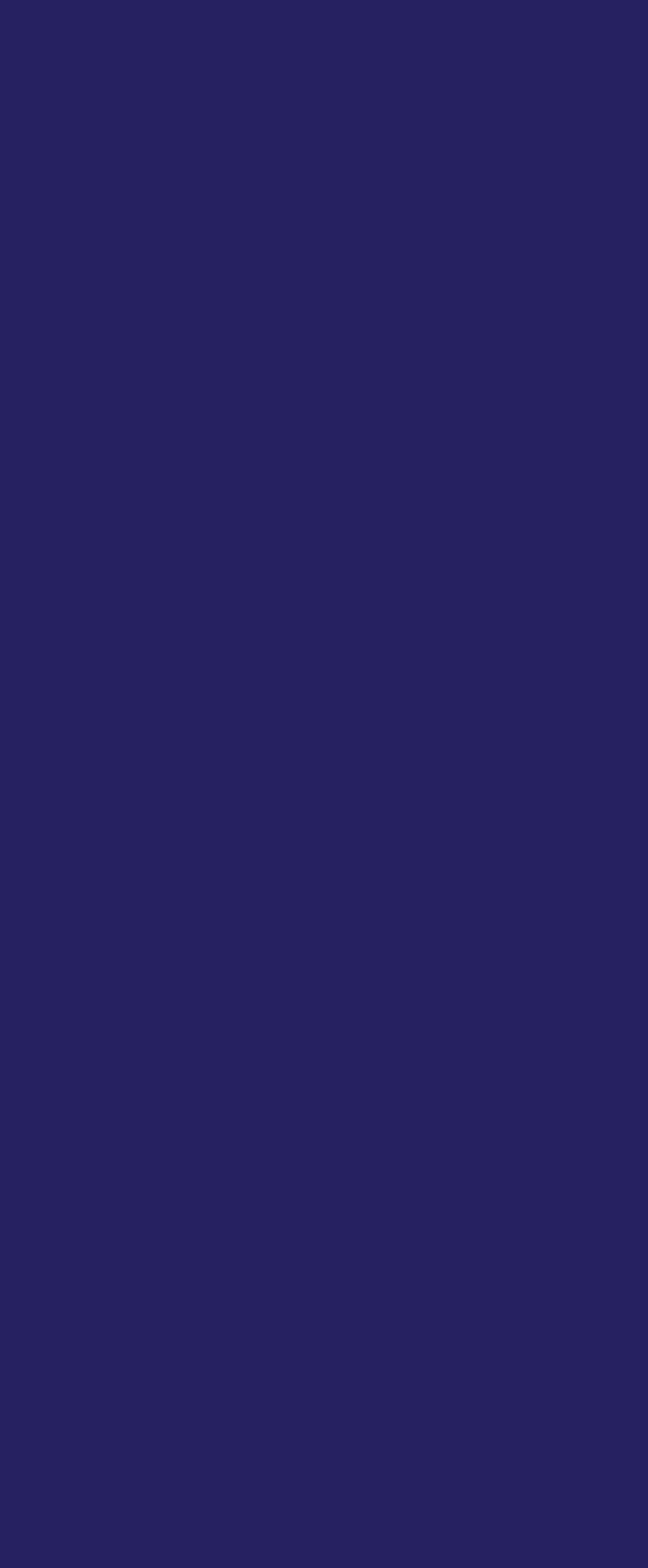What is the last transport service listed?
Refer to the image and provide a concise answer in one word or phrase.

Heavy Equipment